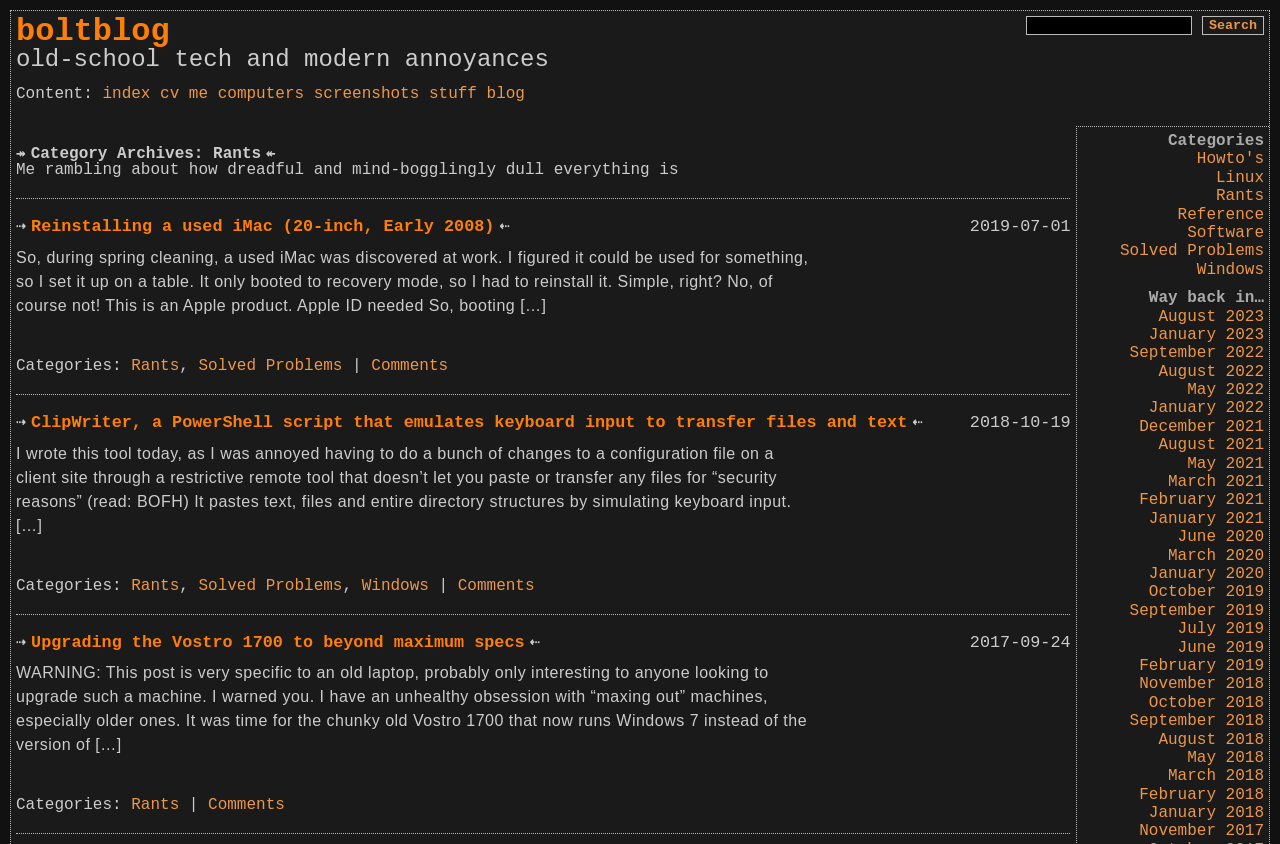Determine the bounding box coordinates of the UI element that matches the following description: "stuff". The coordinates should be four float numbers between 0 and 1 in the format [left, top, right, bottom].

[0.335, 0.097, 0.373, 0.126]